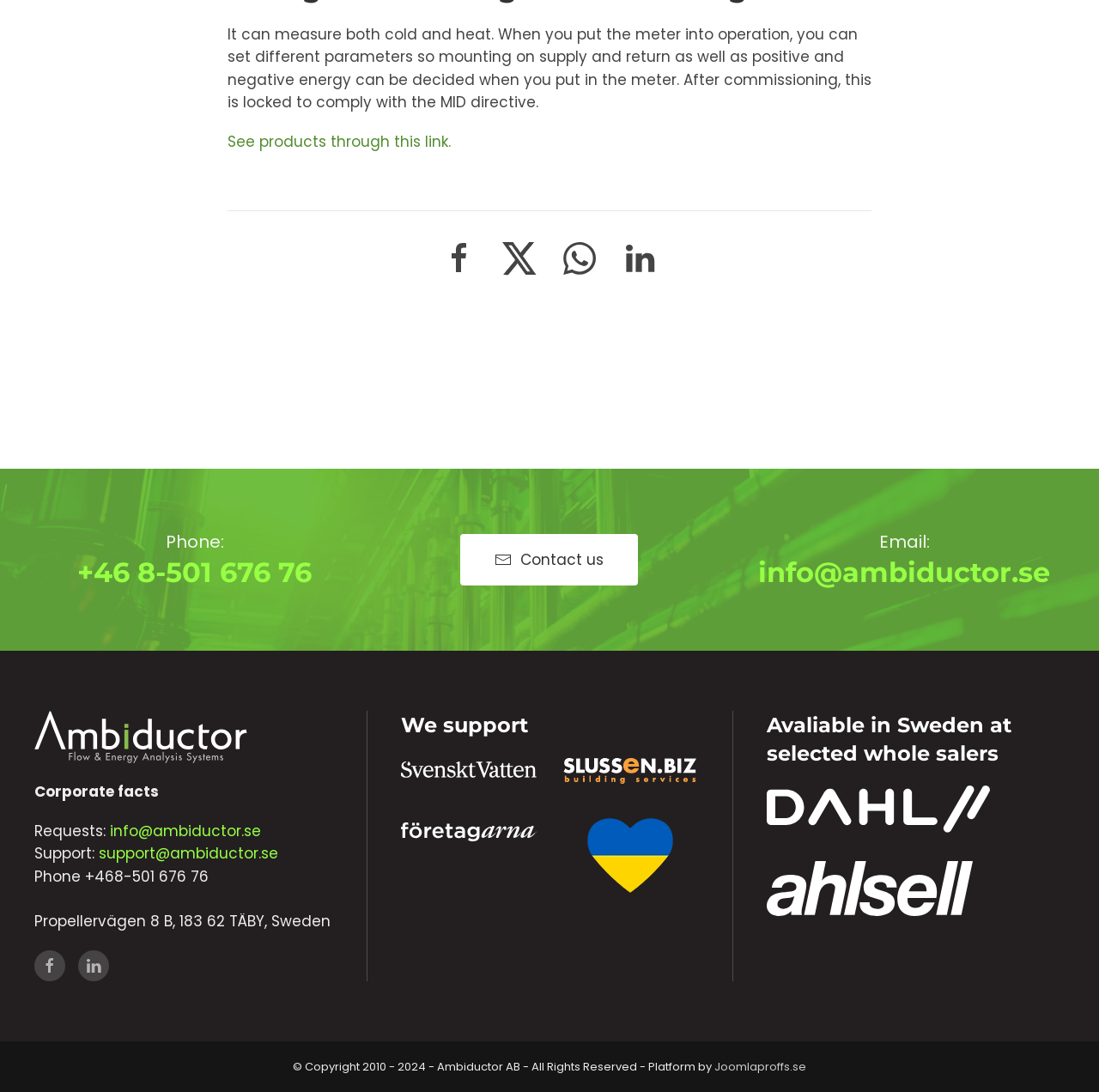Provide the bounding box coordinates of the section that needs to be clicked to accomplish the following instruction: "Share the page on Facebook."

[0.391, 0.209, 0.445, 0.264]